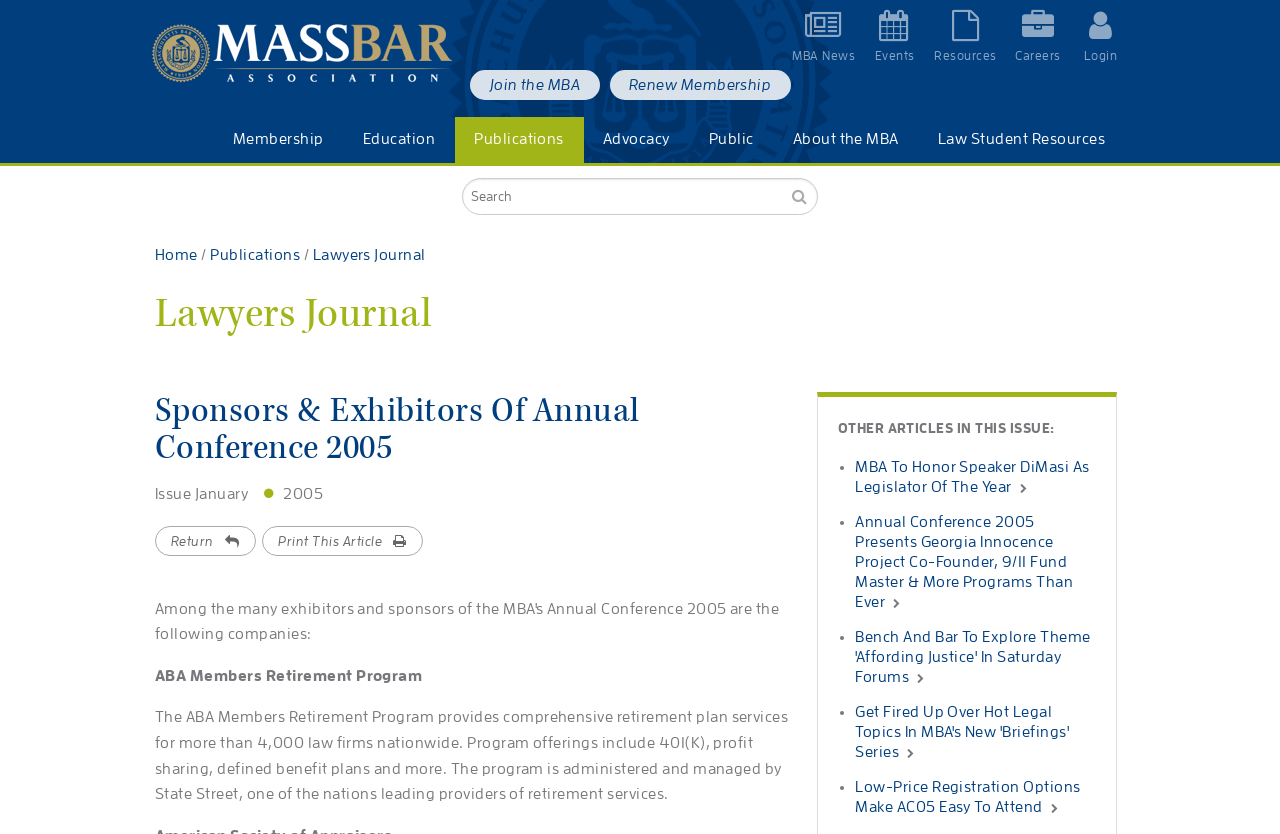Locate the bounding box coordinates of the clickable part needed for the task: "Learn about Membership Advantages".

[0.167, 0.605, 0.269, 0.656]